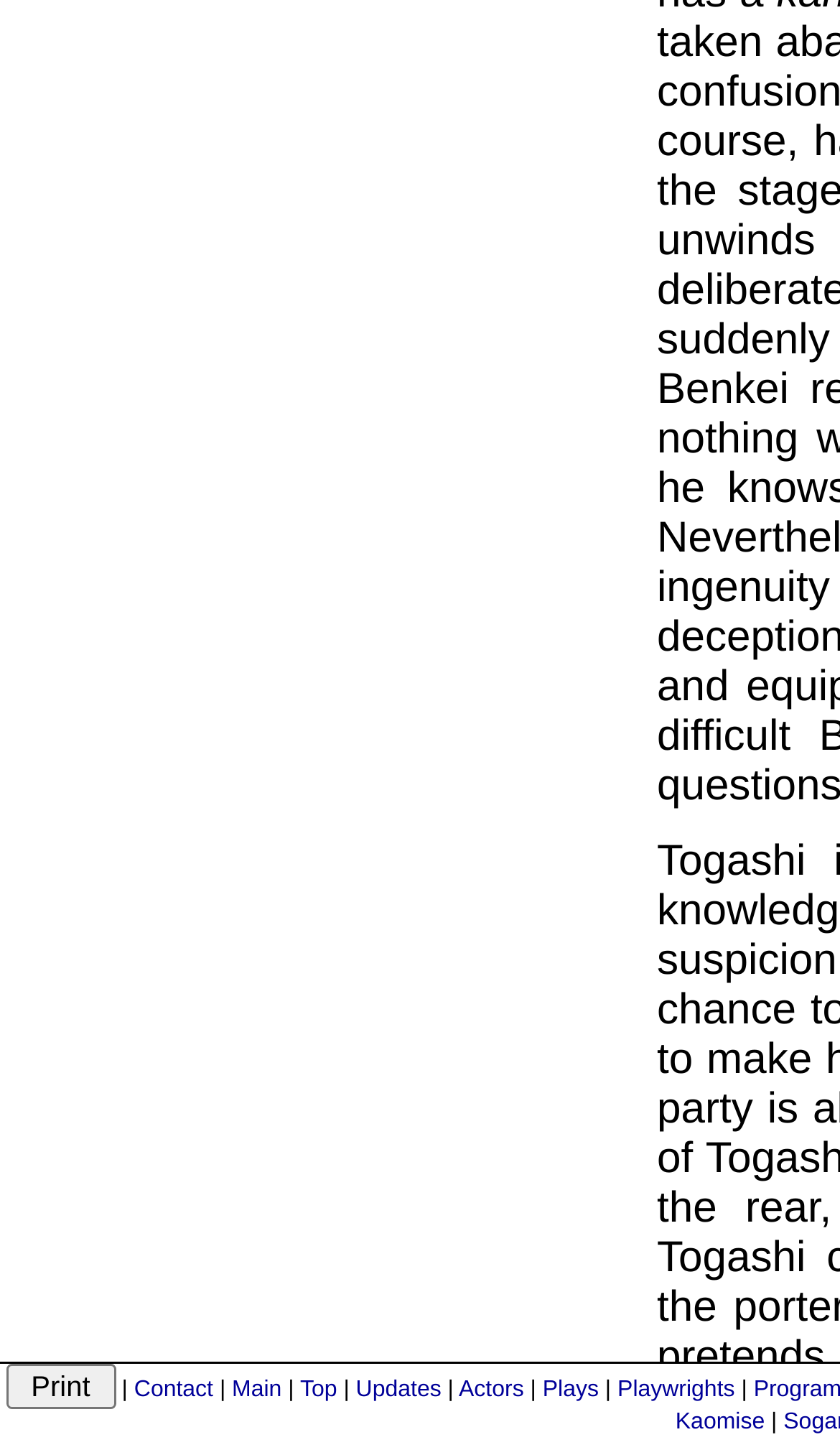Please predict the bounding box coordinates (top-left x, top-left y, bottom-right x, bottom-right y) for the UI element in the screenshot that fits the description: Playwrights

[0.735, 0.949, 0.875, 0.967]